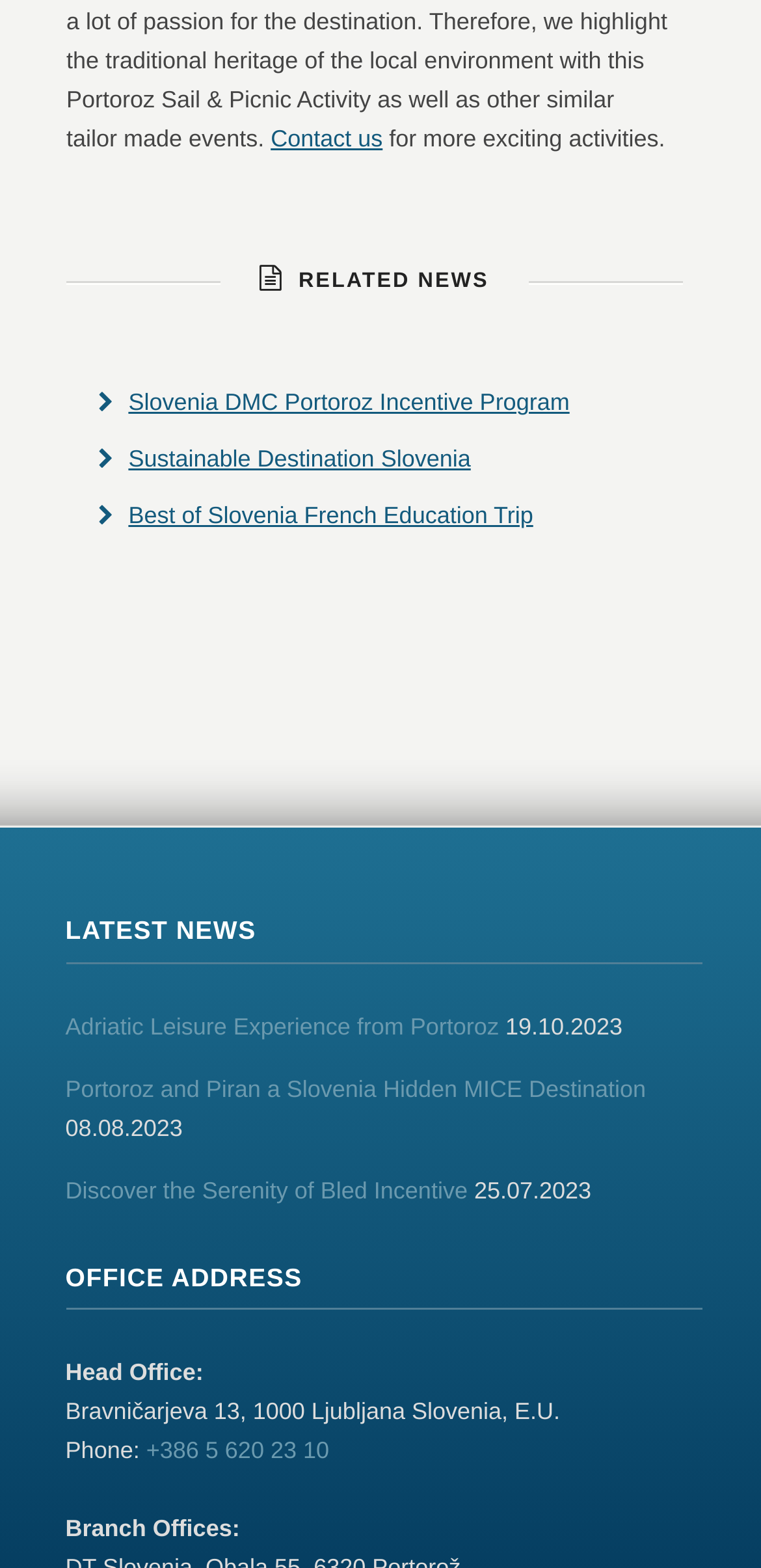Using the elements shown in the image, answer the question comprehensively: What is the phone number of the Head Office?

I found the phone number by looking for the 'Phone:' label in the 'OFFICE ADDRESS' section. The phone number is a link with the text '+386 5 620 23 10'.